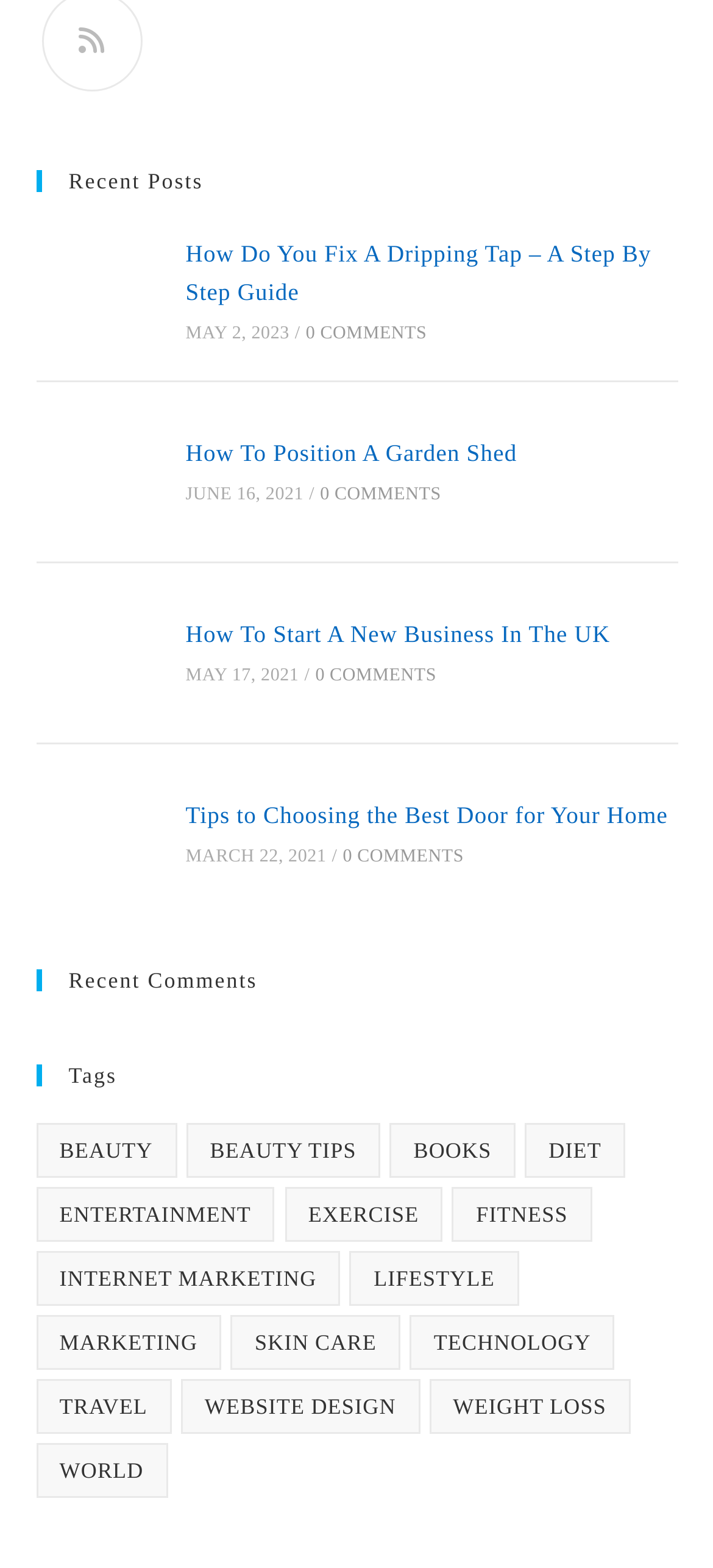Identify and provide the bounding box for the element described by: "diet".

[0.736, 0.716, 0.877, 0.751]